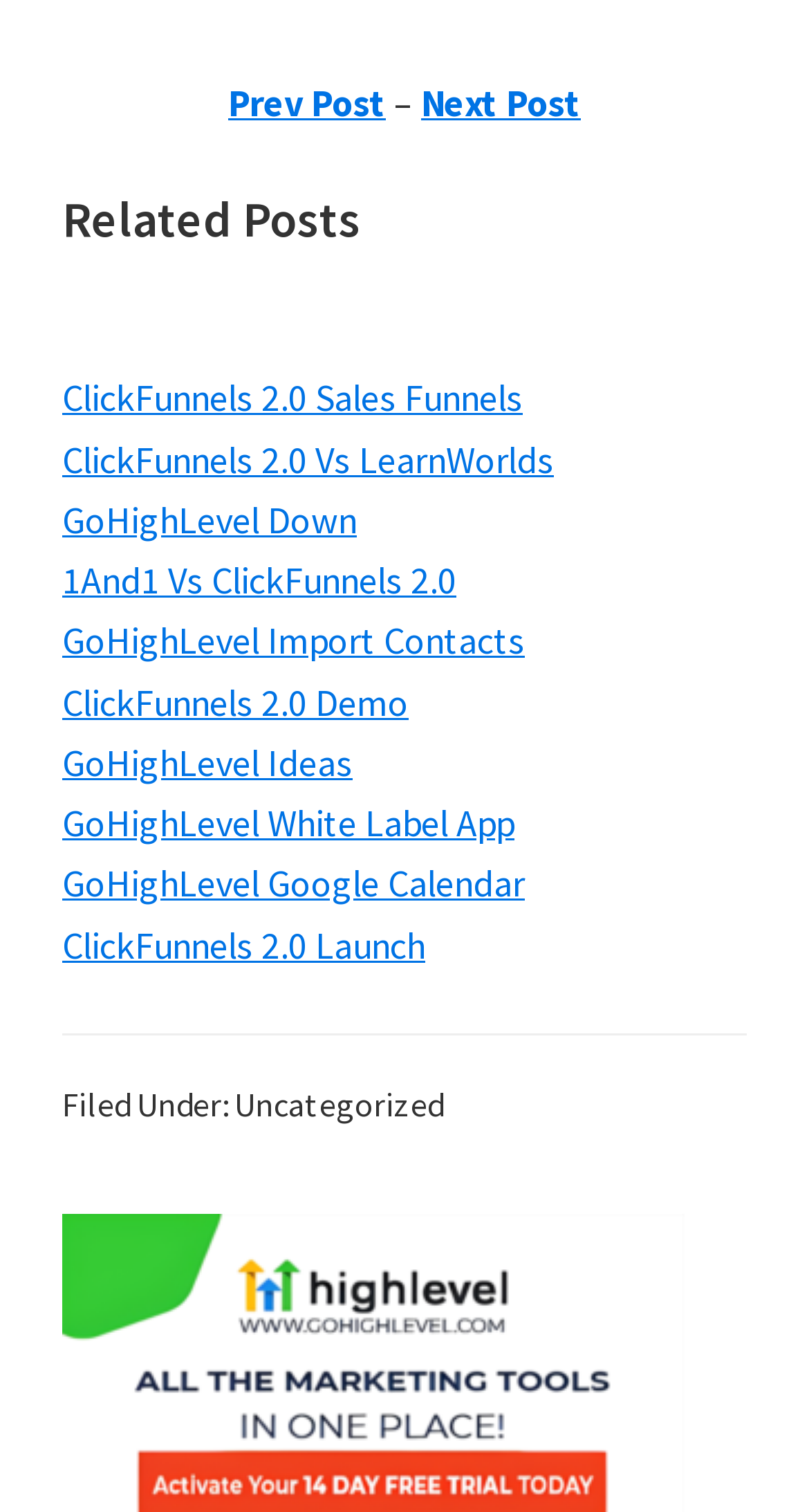What is the title of the sidebar?
Can you offer a detailed and complete answer to this question?

I found the heading 'Primary Sidebar' at the bottom of the webpage, which is the title of the sidebar.